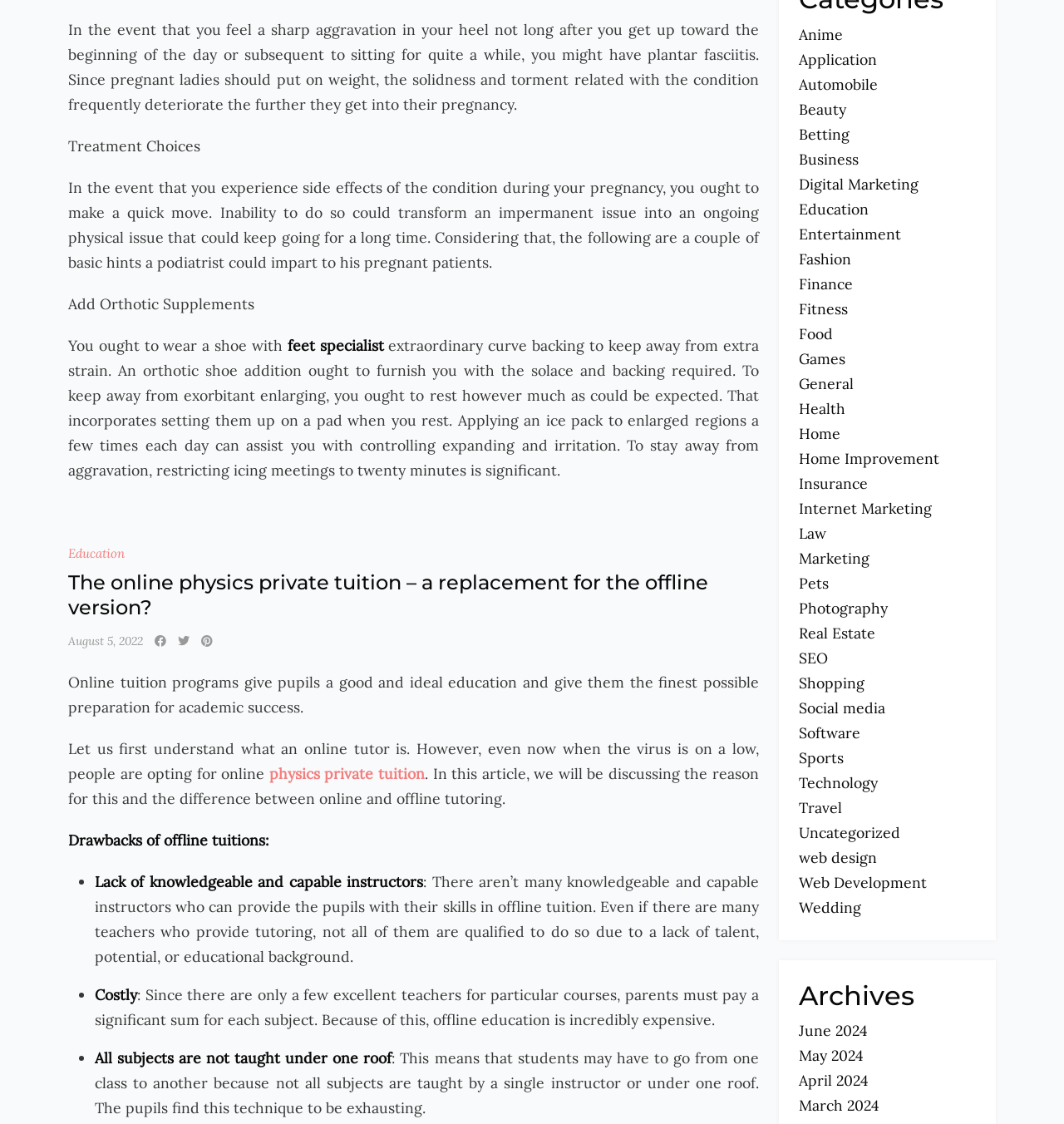Please determine the bounding box coordinates of the area that needs to be clicked to complete this task: 'Click on 'physics private tuition' link'. The coordinates must be four float numbers between 0 and 1, formatted as [left, top, right, bottom].

[0.253, 0.68, 0.399, 0.697]